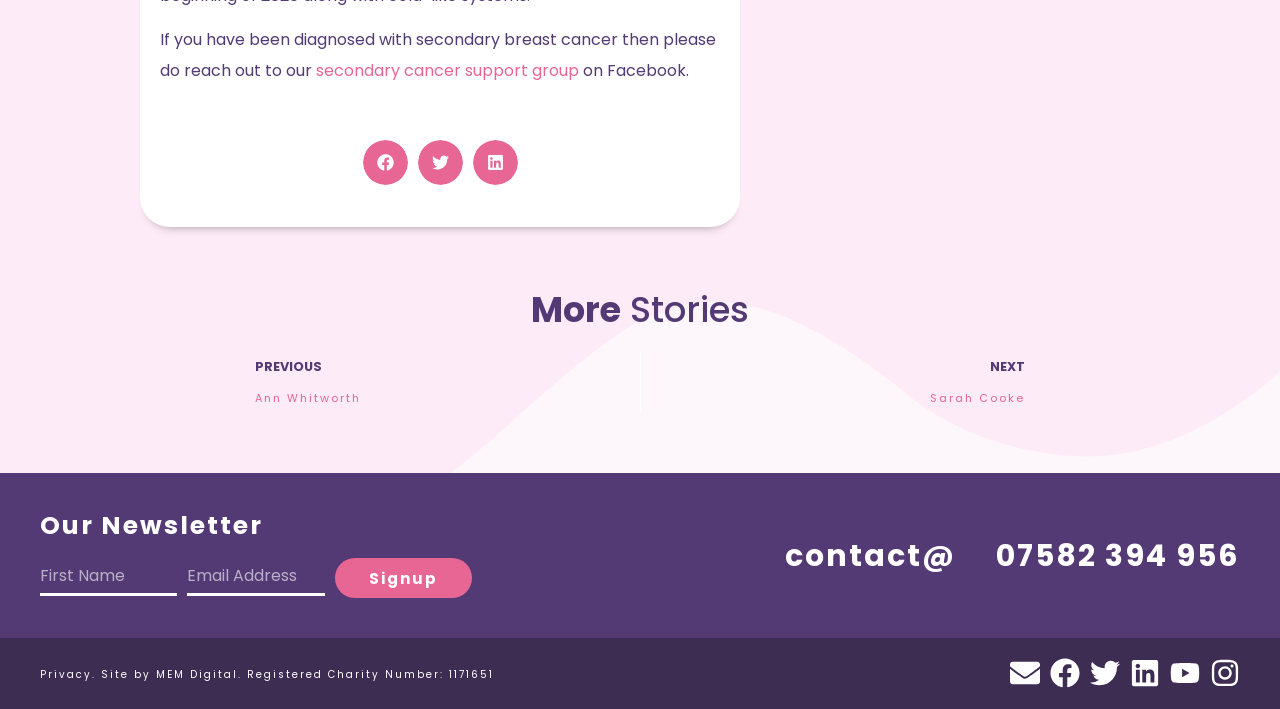Bounding box coordinates are specified in the format (top-left x, top-left y, bottom-right x, bottom-right y). All values are floating point numbers bounded between 0 and 1. Please provide the bounding box coordinate of the region this sentence describes: NextSarah CookeNext

[0.5, 0.497, 0.812, 0.583]